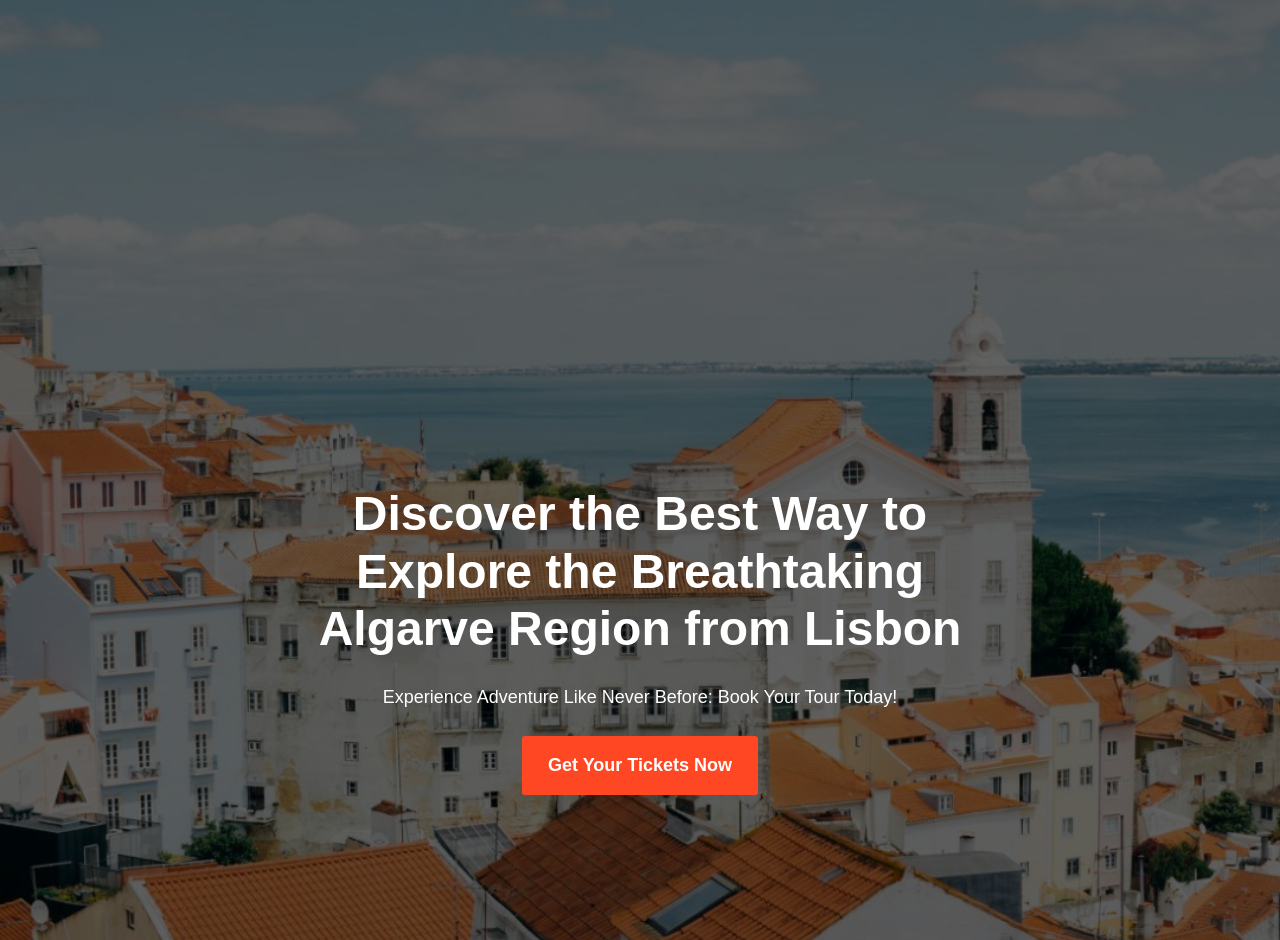Give the bounding box coordinates for this UI element: "Get Your Tickets Now". The coordinates should be four float numbers between 0 and 1, arranged as [left, top, right, bottom].

[0.408, 0.783, 0.592, 0.846]